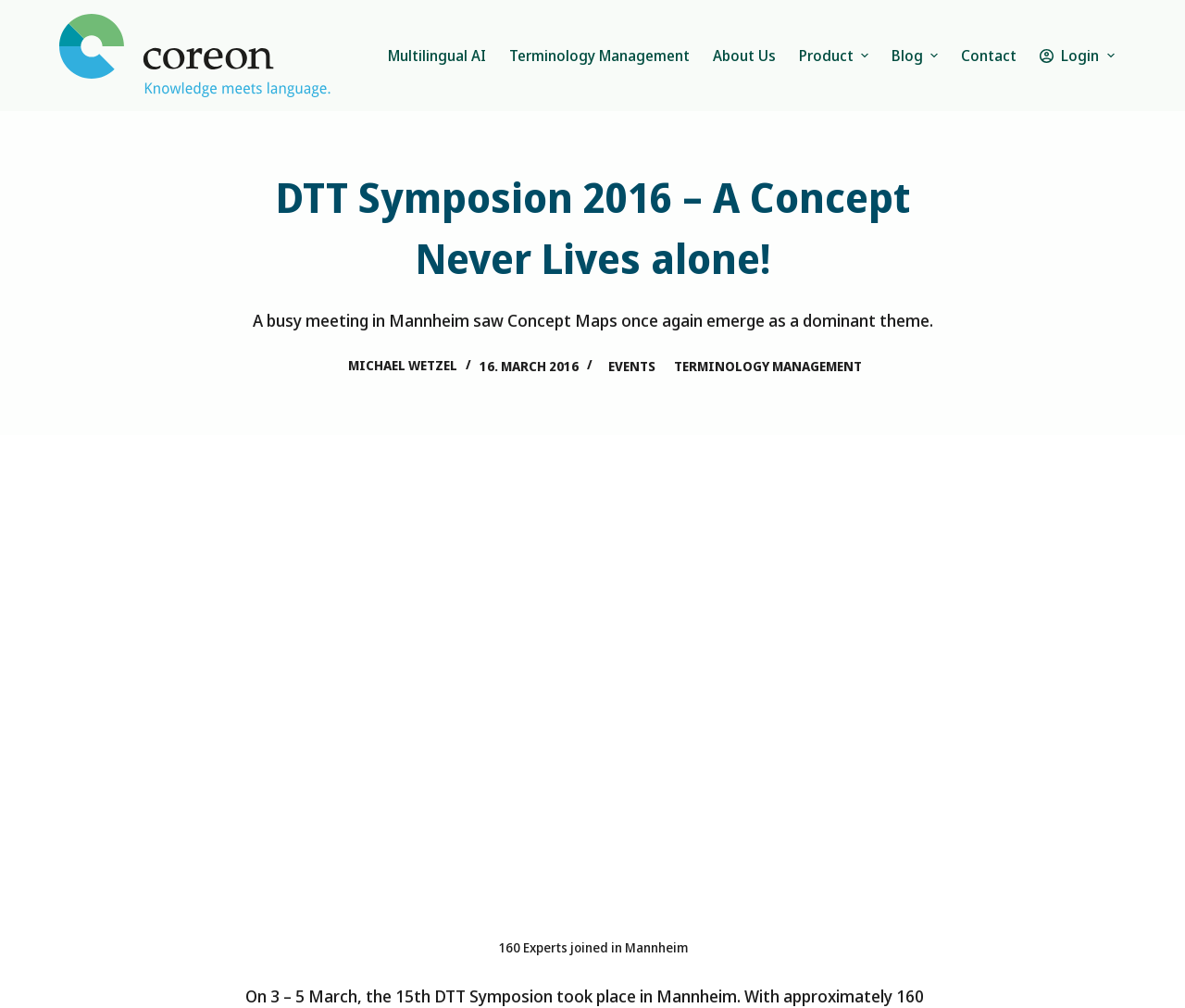Find and provide the bounding box coordinates for the UI element described with: "Multilingual AI".

[0.318, 0.0, 0.42, 0.11]